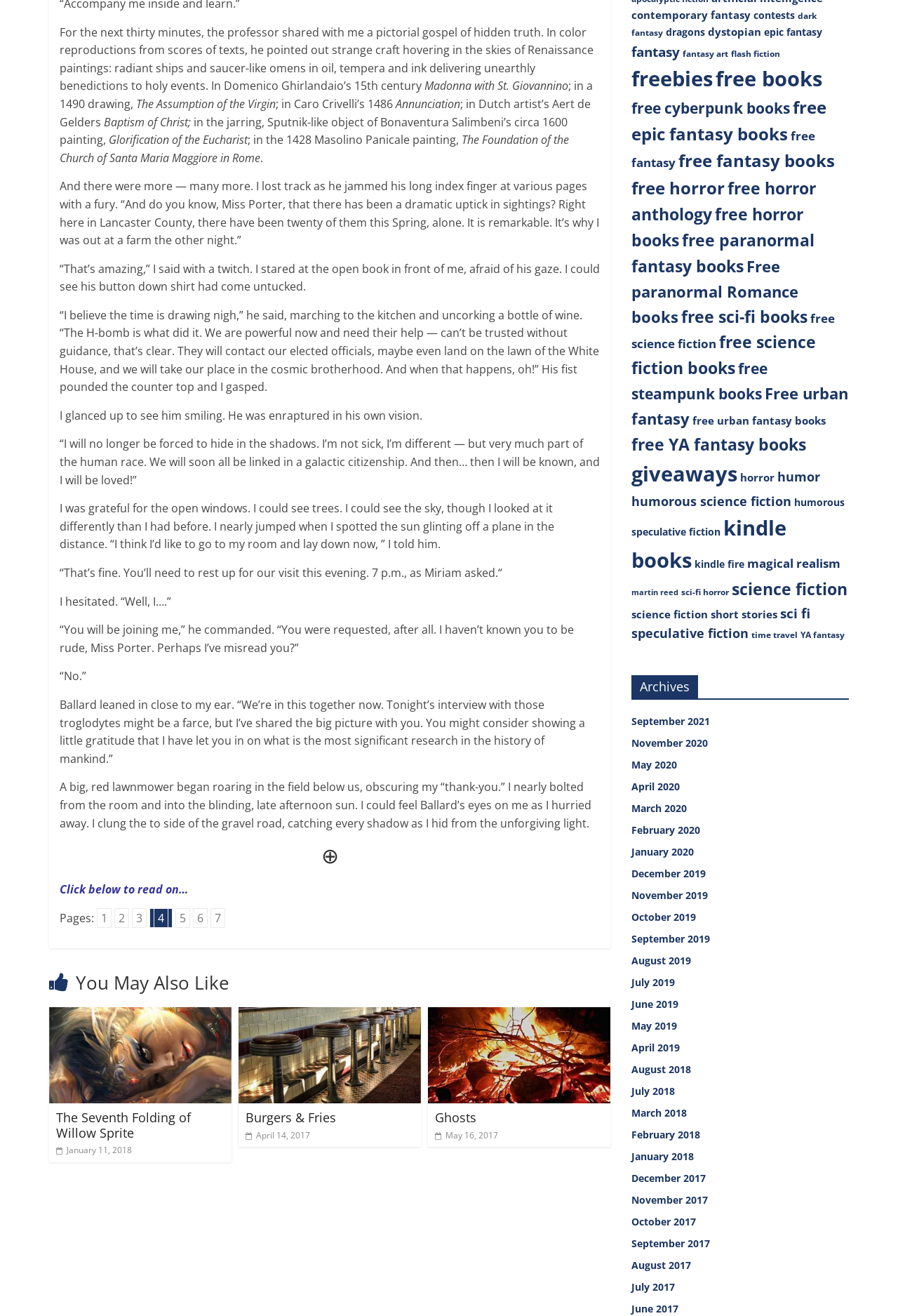Given the webpage screenshot and the description, determine the bounding box coordinates (top-left x, top-left y, bottom-right x, bottom-right y) that define the location of the UI element matching this description: humor

[0.866, 0.356, 0.913, 0.369]